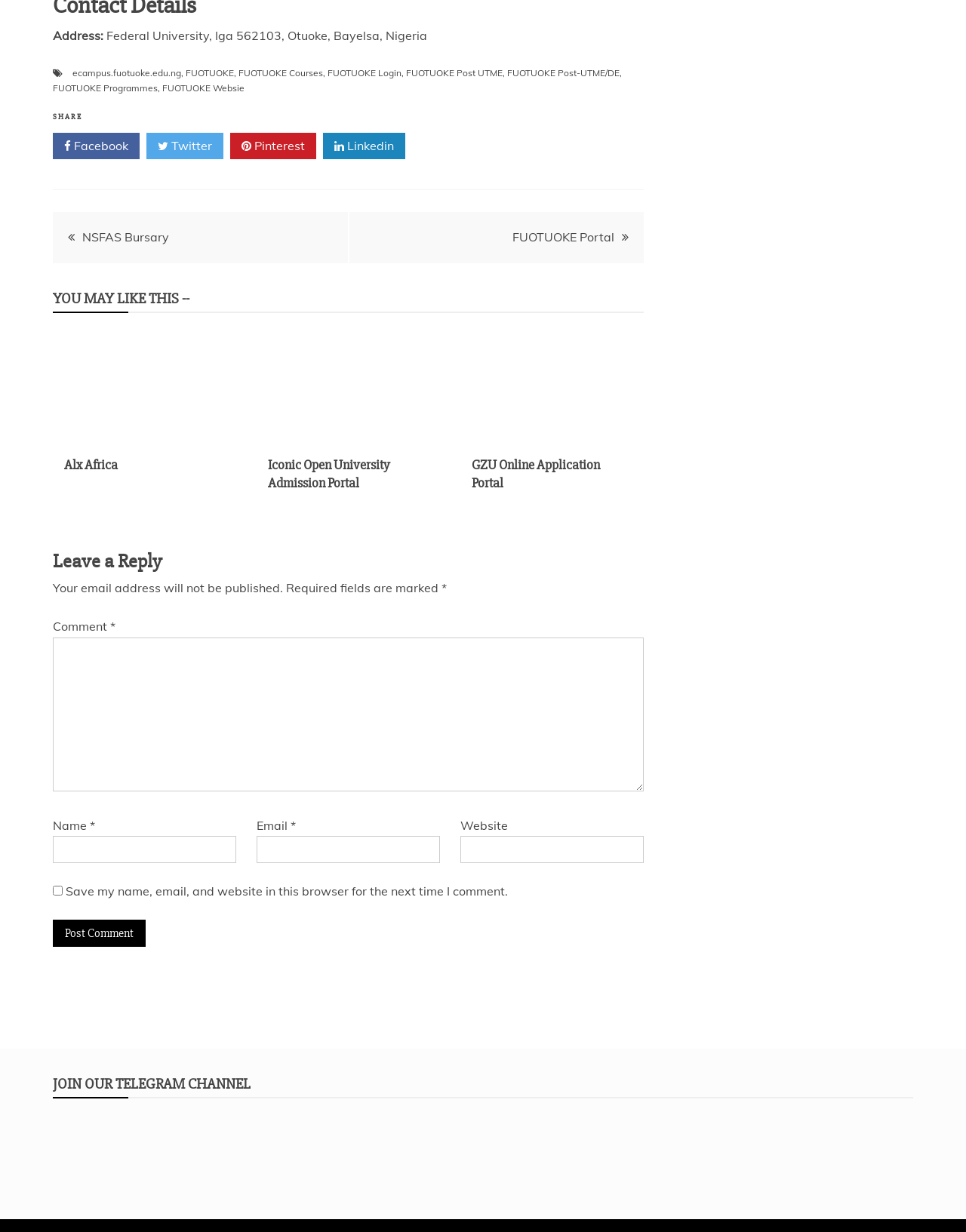What is the invitation at the bottom of the webpage?
Refer to the image and give a detailed answer to the query.

The invitation at the bottom of the webpage can be found in the heading 'JOIN OUR TELEGRAM CHANNEL' and the presence of a Telegram logo, which suggests that the webpage is inviting users to join their Telegram channel.